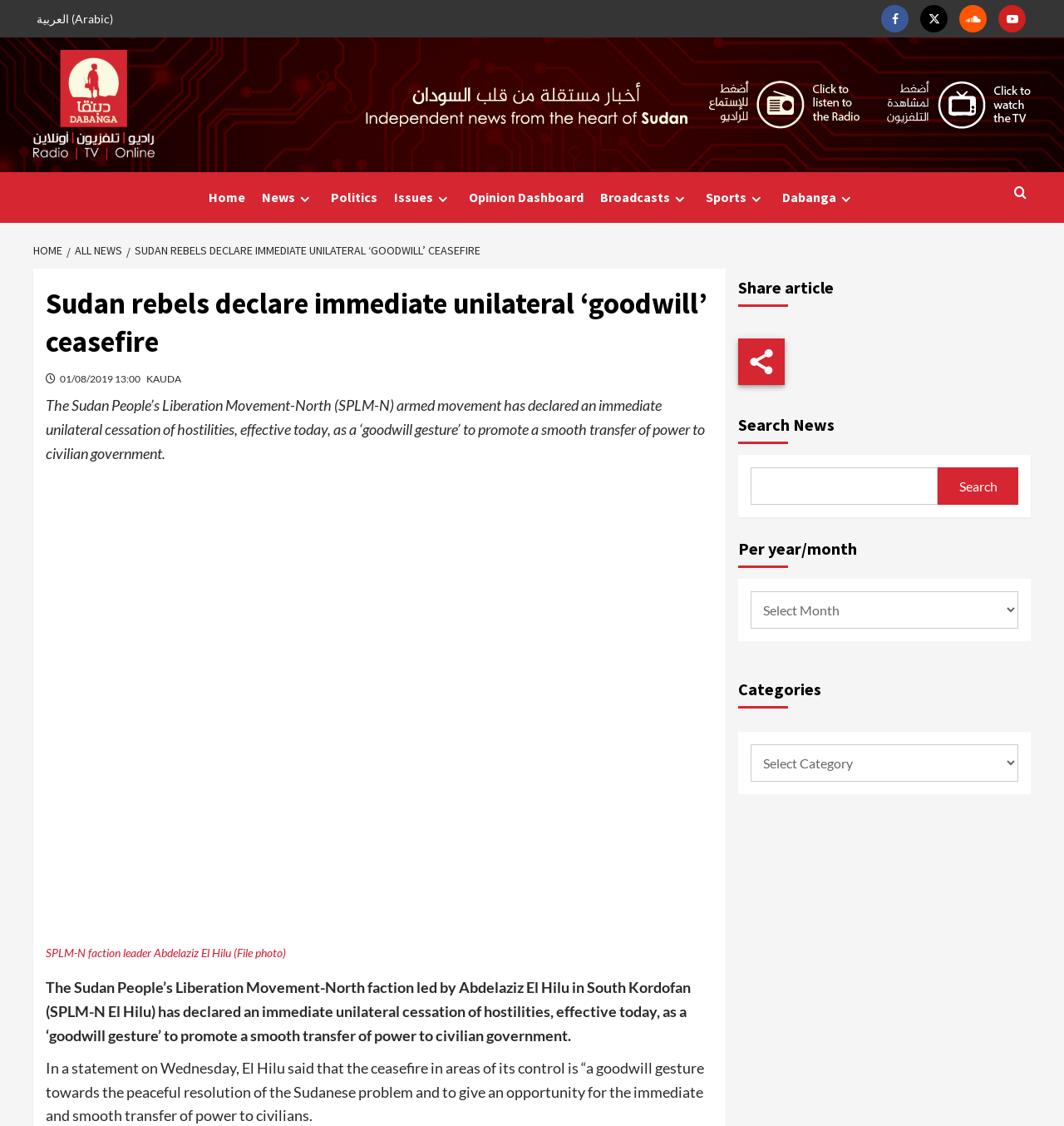Using the information in the image, give a detailed answer to the following question: What is the location of the SPLM-N faction led by Abdelaziz El Hilu?

The answer can be found in the article's content, where it is stated that 'The Sudan People’s Liberation Movement-North faction led by Abdelaziz El Hilu in South Kordofan (SPLM-N El Hilu) has declared an immediate unilateral cessation of hostilities...'.